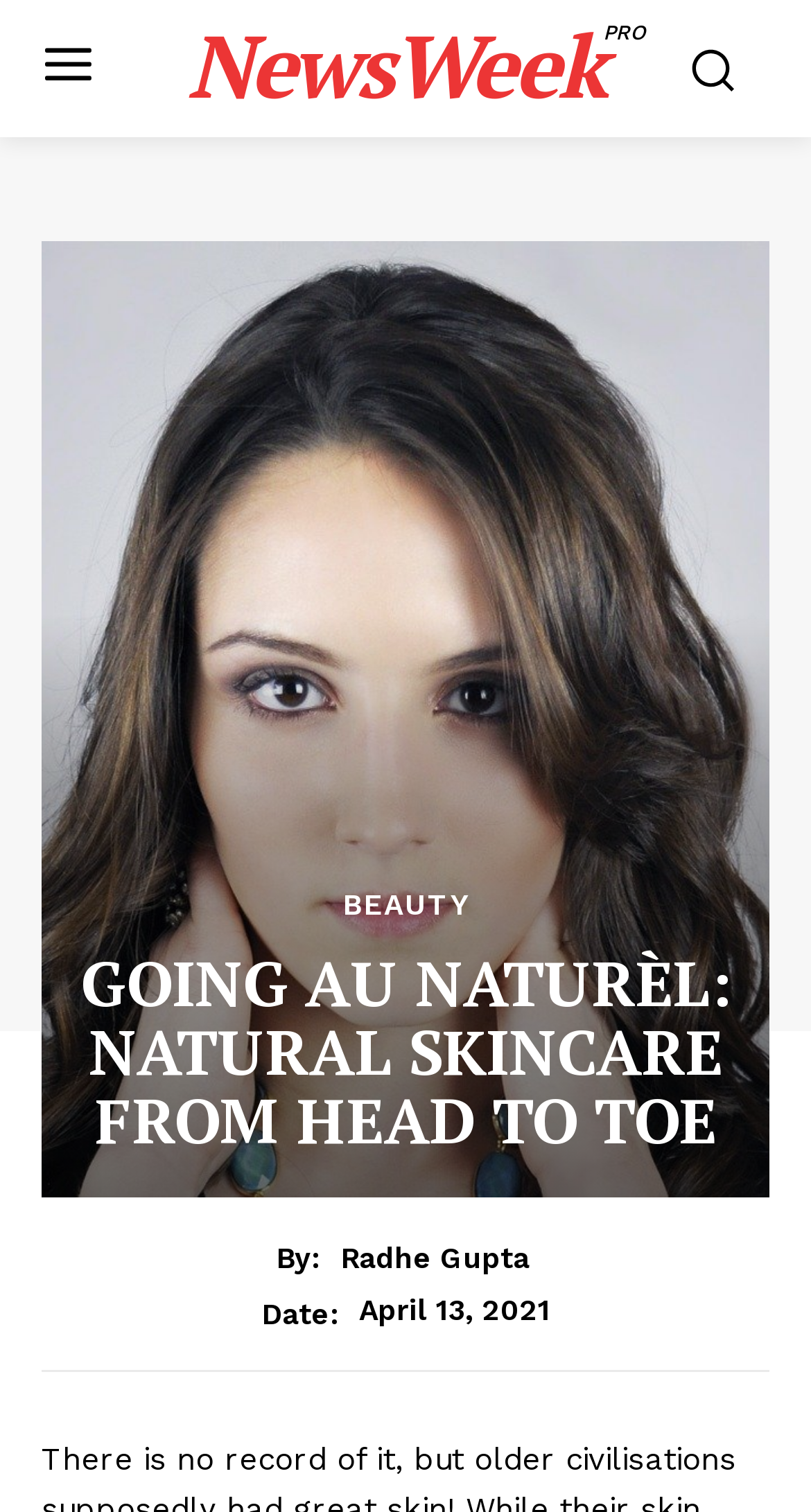Who is the author of the article?
Could you answer the question in a detailed manner, providing as much information as possible?

I found the author's name by looking at the link 'Radhe Gupta' which is preceded by the text 'By:', indicating that Radhe Gupta is the author of the article.